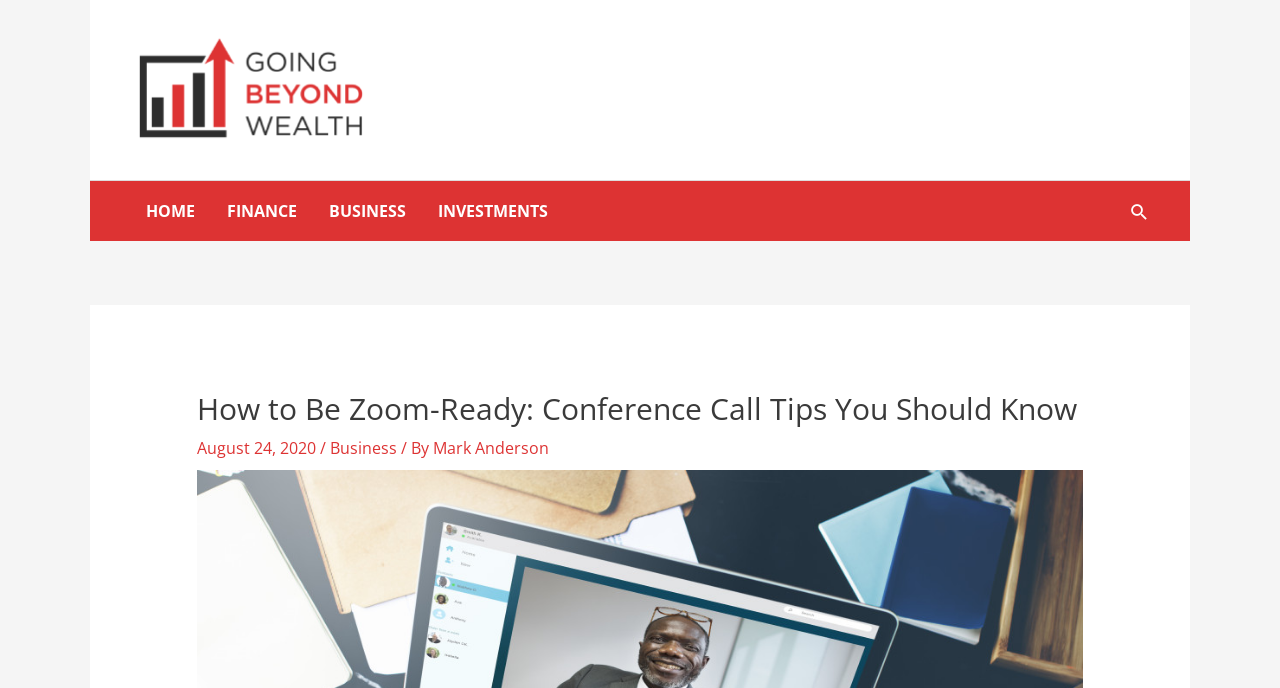Respond to the following query with just one word or a short phrase: 
What are the main categories of the website?

HOME, FINANCE, BUSINESS, INVESTMENTS